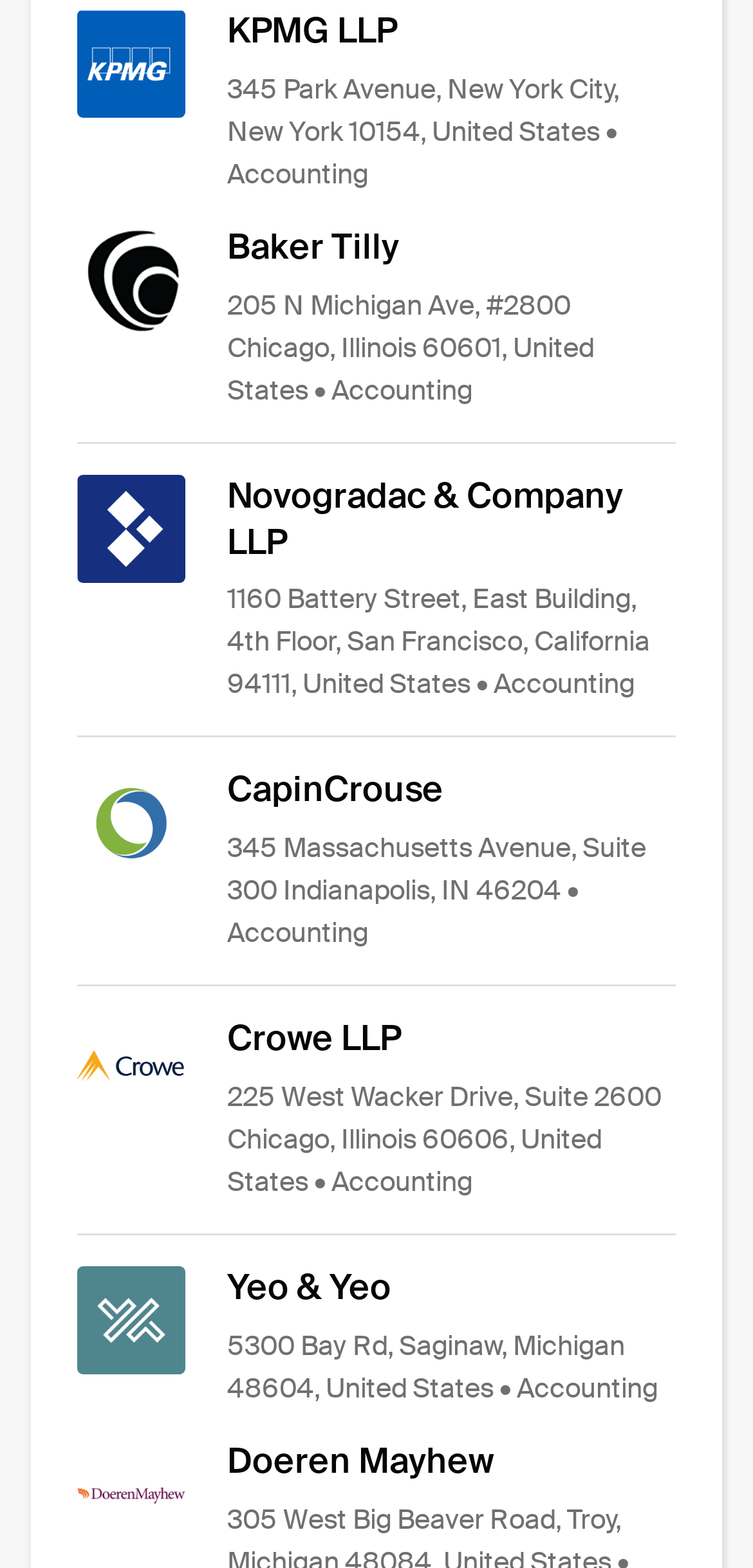Kindly respond to the following question with a single word or a brief phrase: 
What is the address of Baker Tilly?

205 N Michigan Ave, #2800 Chicago, Illinois 60601, United States